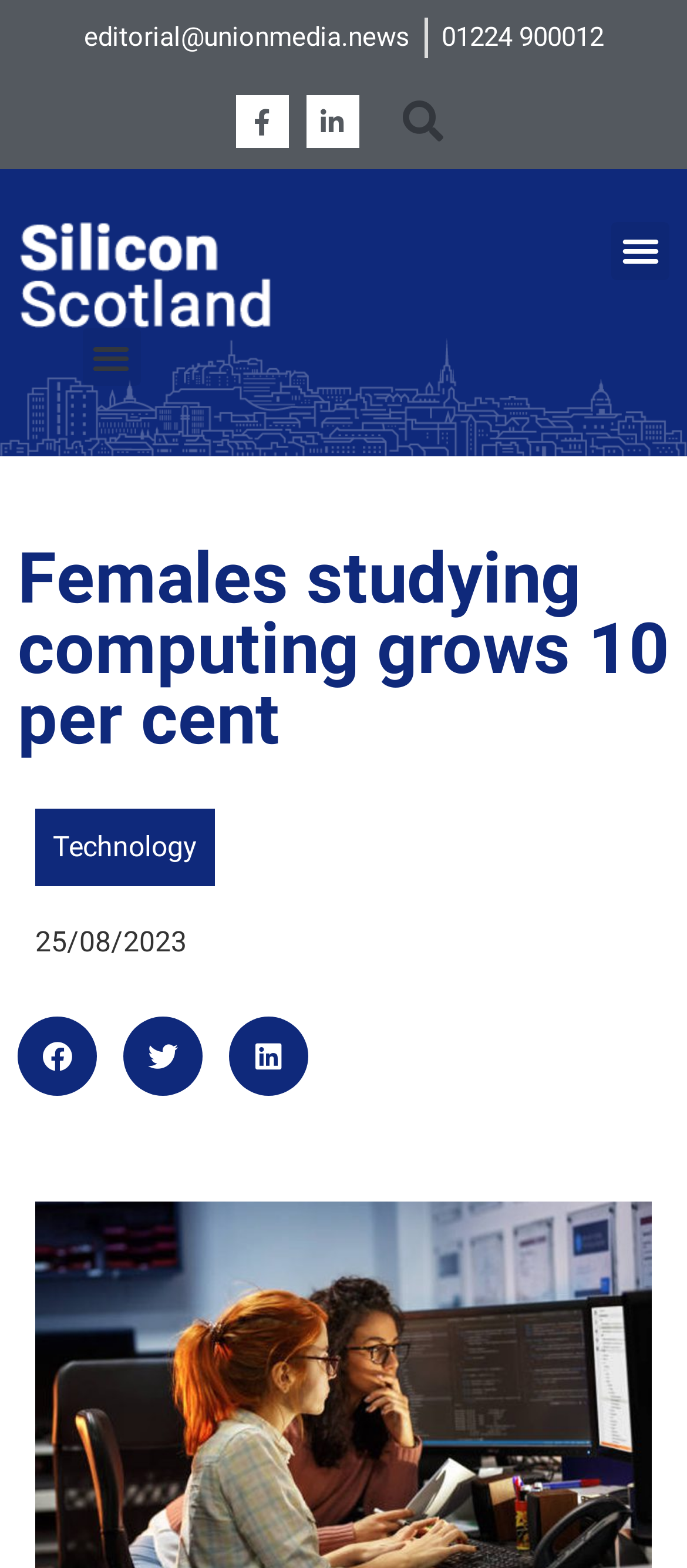Locate the bounding box coordinates of the clickable element to fulfill the following instruction: "Contact via email". Provide the coordinates as four float numbers between 0 and 1 in the format [left, top, right, bottom].

[0.122, 0.011, 0.596, 0.037]